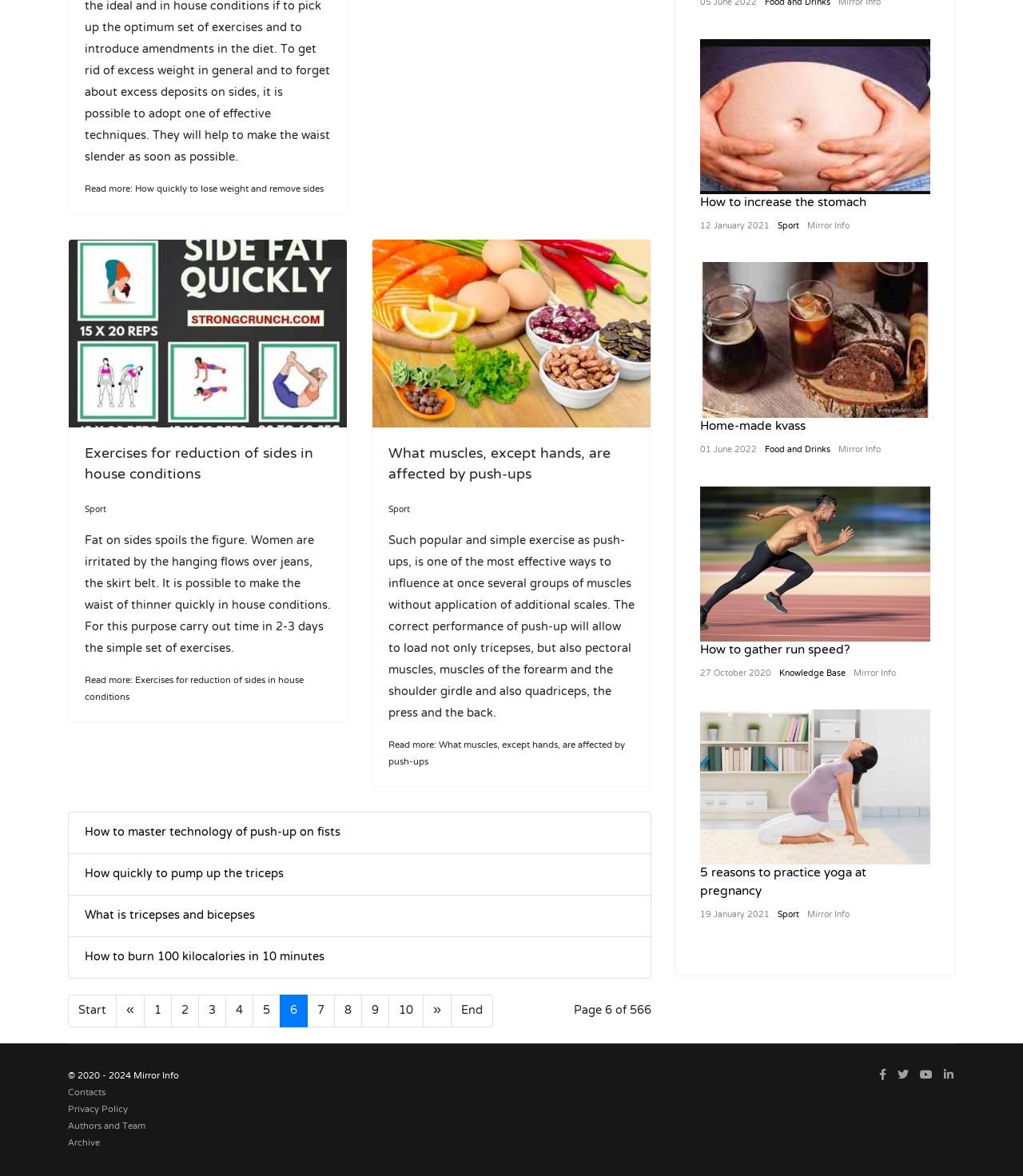Identify the bounding box coordinates of the area you need to click to perform the following instruction: "View the article about 5 reasons to practice yoga at pregnancy".

[0.684, 0.603, 0.909, 0.735]